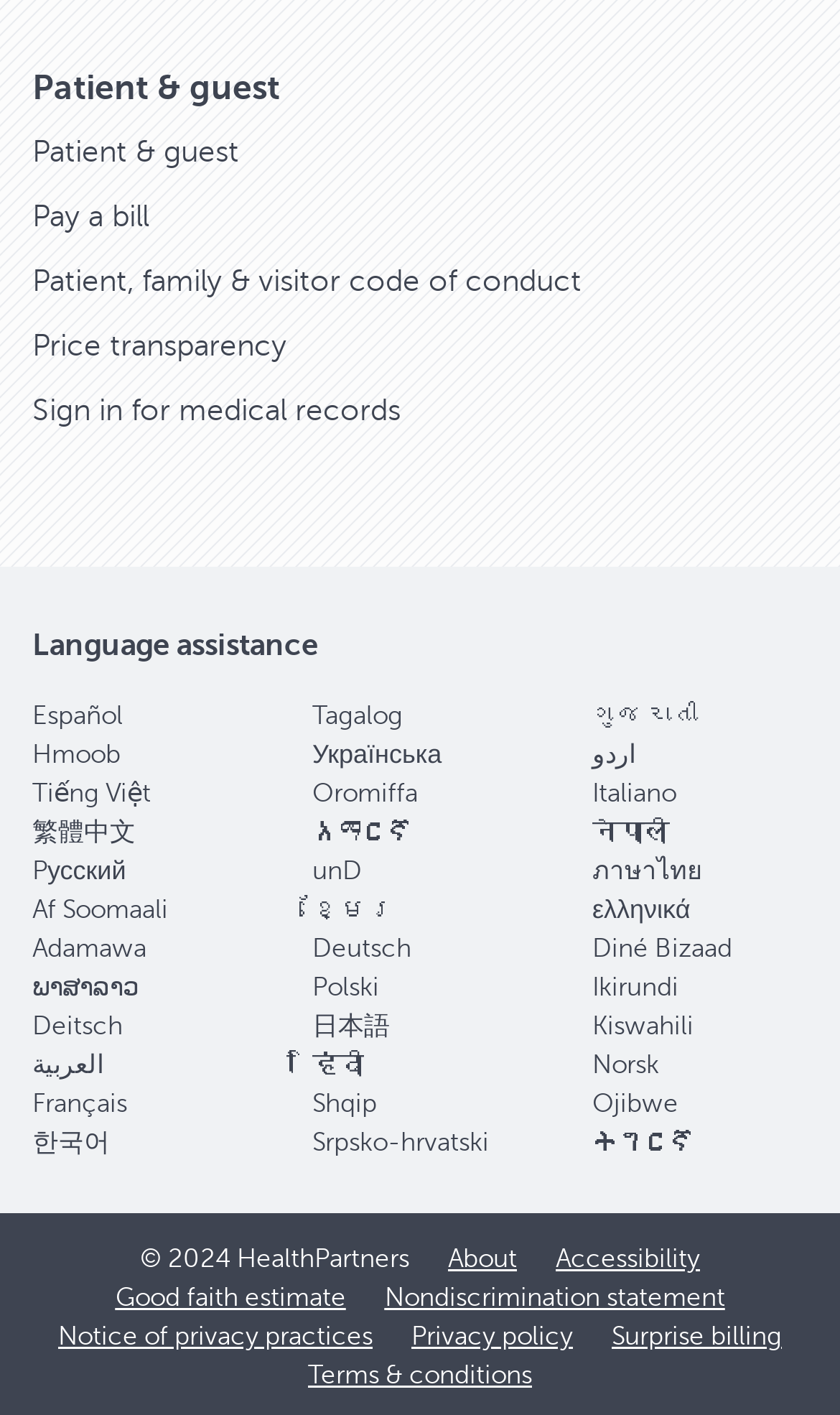Find the bounding box coordinates for the UI element whose description is: "Anonymous, 27 Nov 2022". The coordinates should be four float numbers between 0 and 1, in the format [left, top, right, bottom].

None